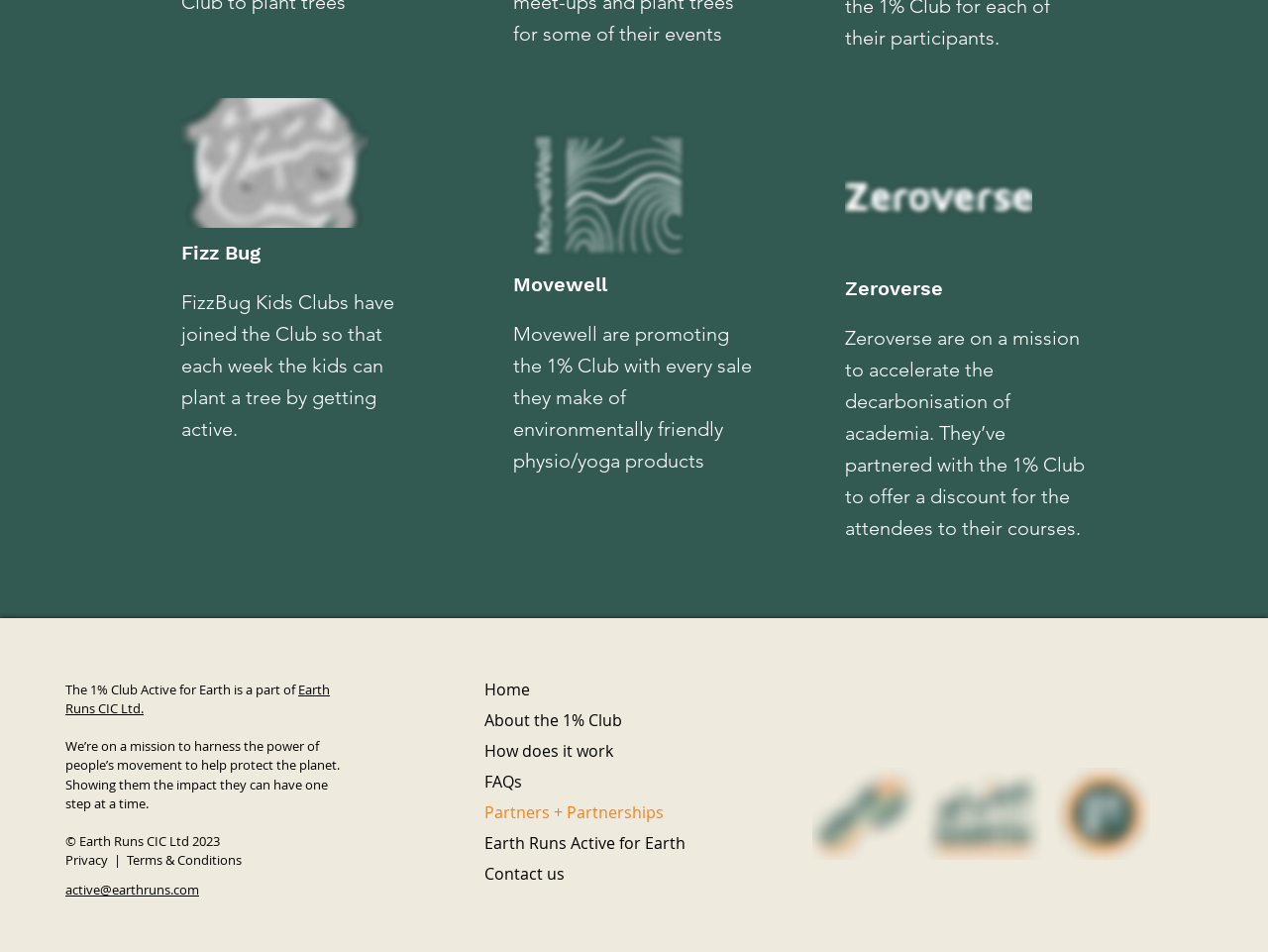What is the mission of Zeroverse?
Look at the image and respond with a single word or a short phrase.

Decarbonisation of academia